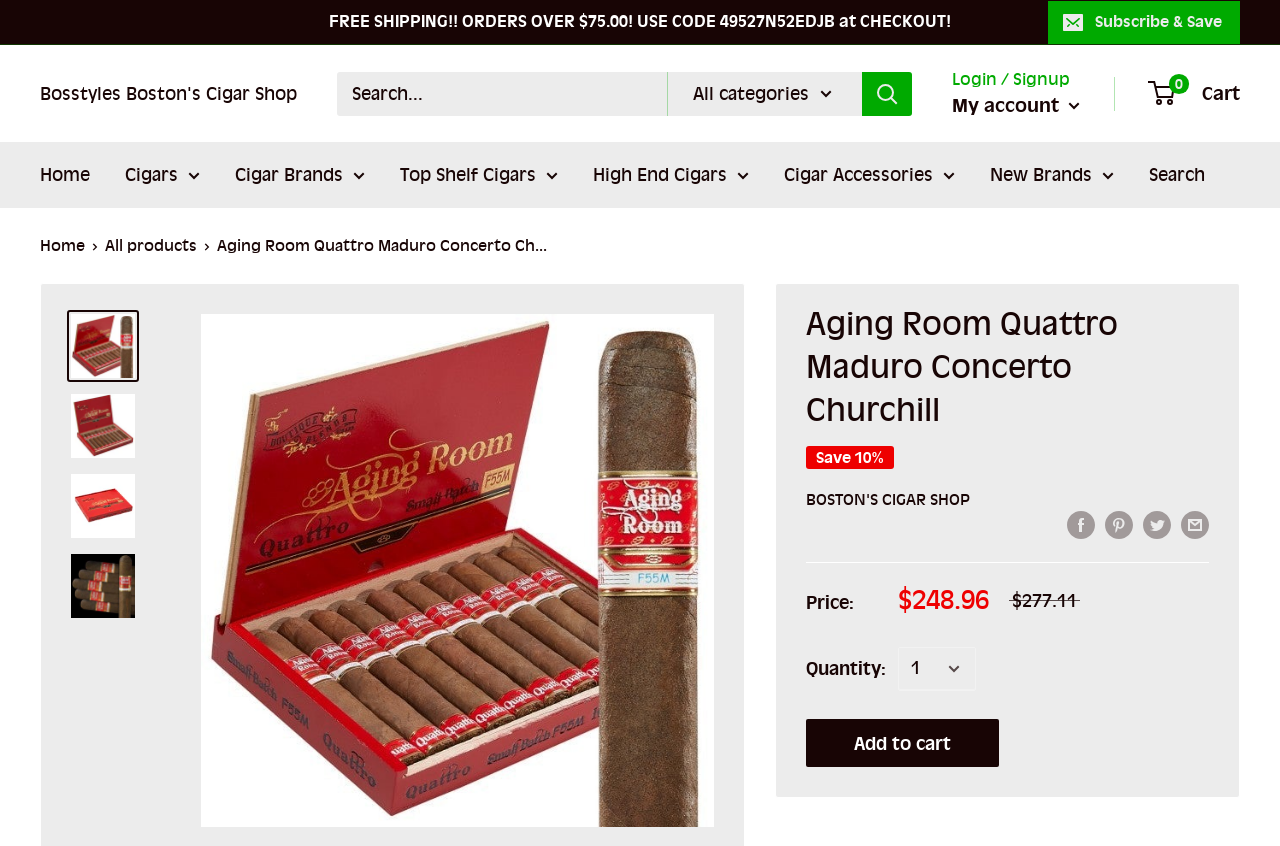Extract the primary header of the webpage and generate its text.

Aging Room Quattro Maduro Concerto Churchill